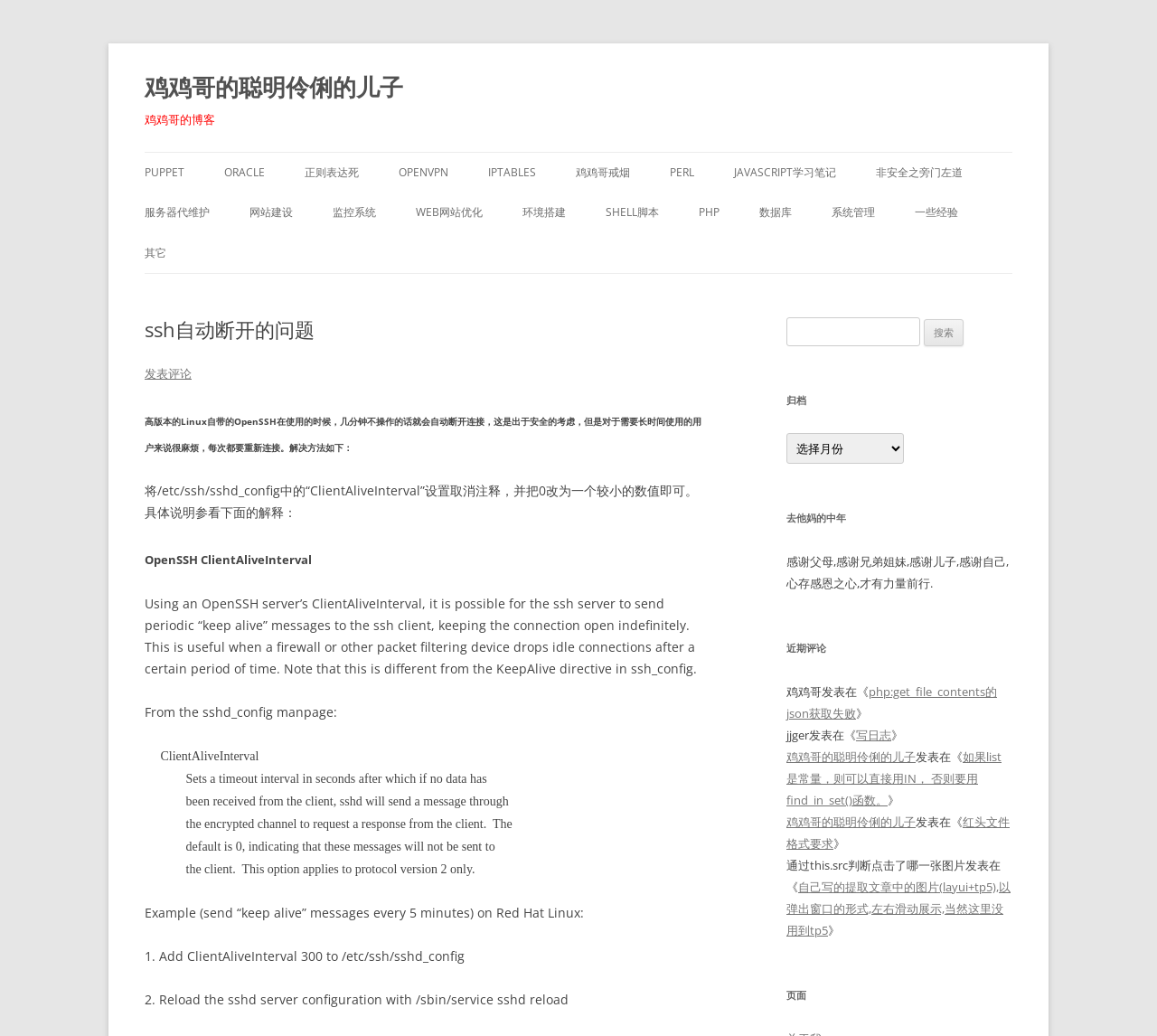Please reply to the following question with a single word or a short phrase:
What is the default value of 'ClientAliveInterval'?

0